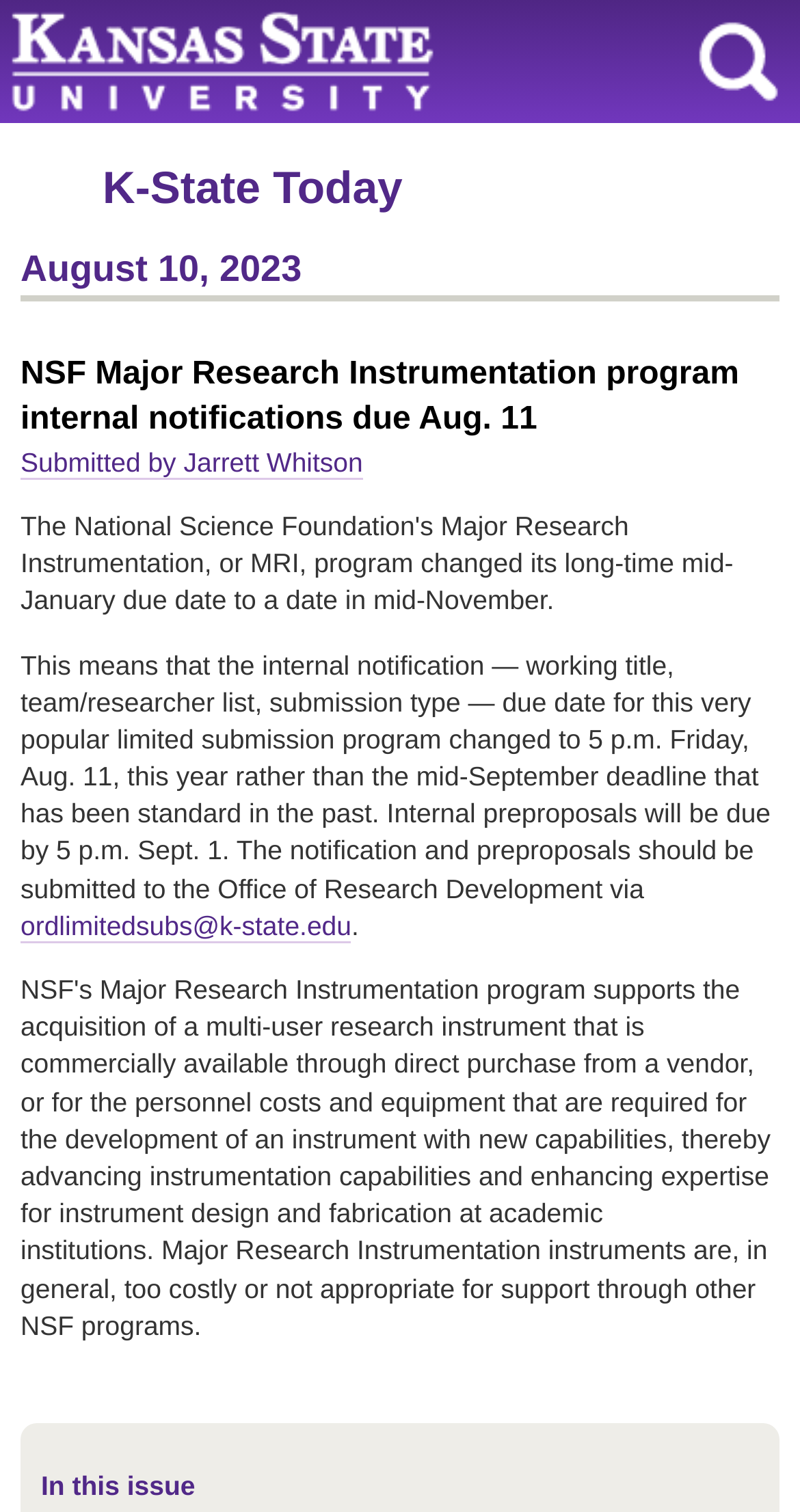What is the new due date for internal notifications?
Refer to the image and provide a concise answer in one word or phrase.

Aug. 11